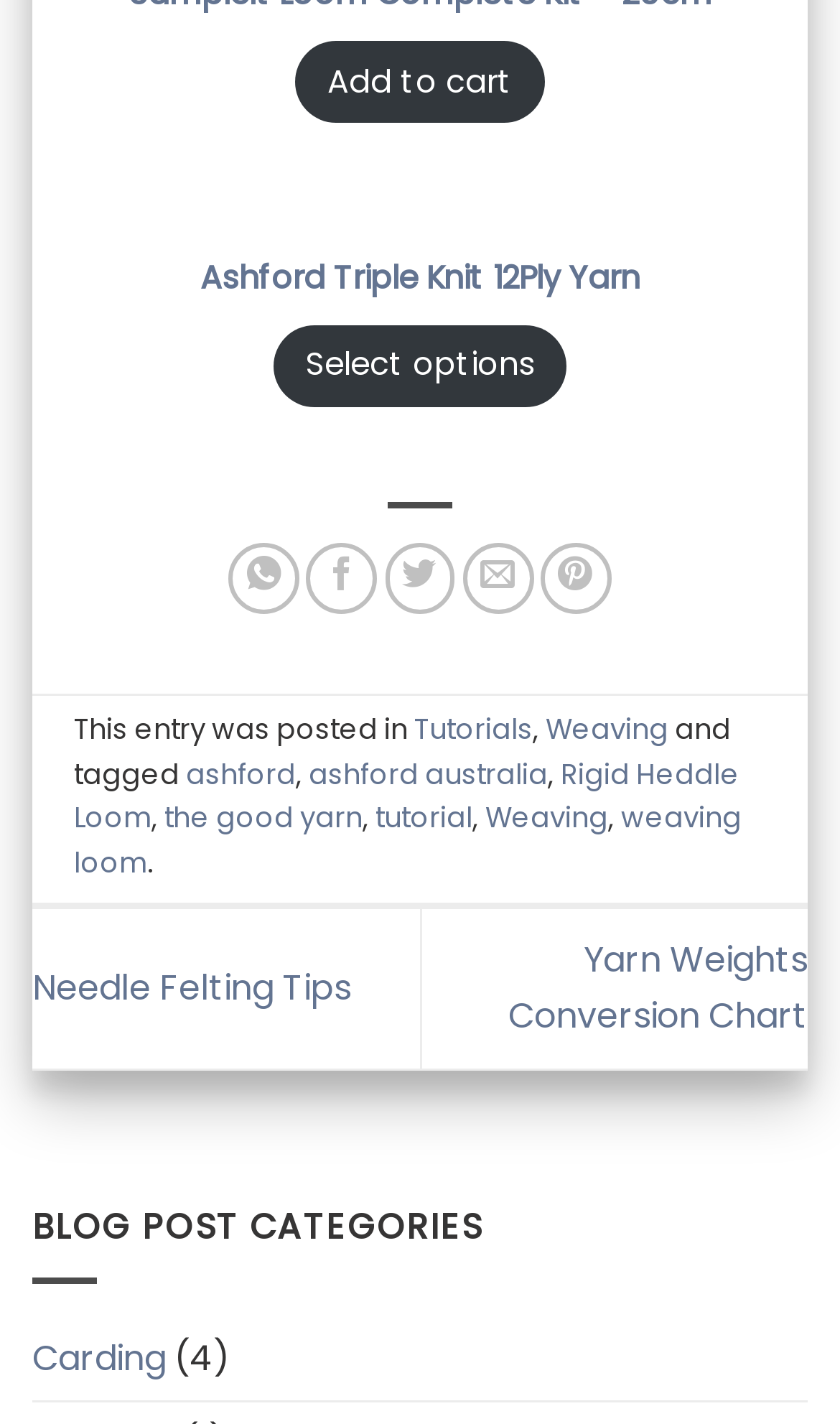Bounding box coordinates should be provided in the format (top-left x, top-left y, bottom-right x, bottom-right y) with all values between 0 and 1. Identify the bounding box for this UI element: Rigid Heddle Loom

[0.088, 0.531, 0.88, 0.588]